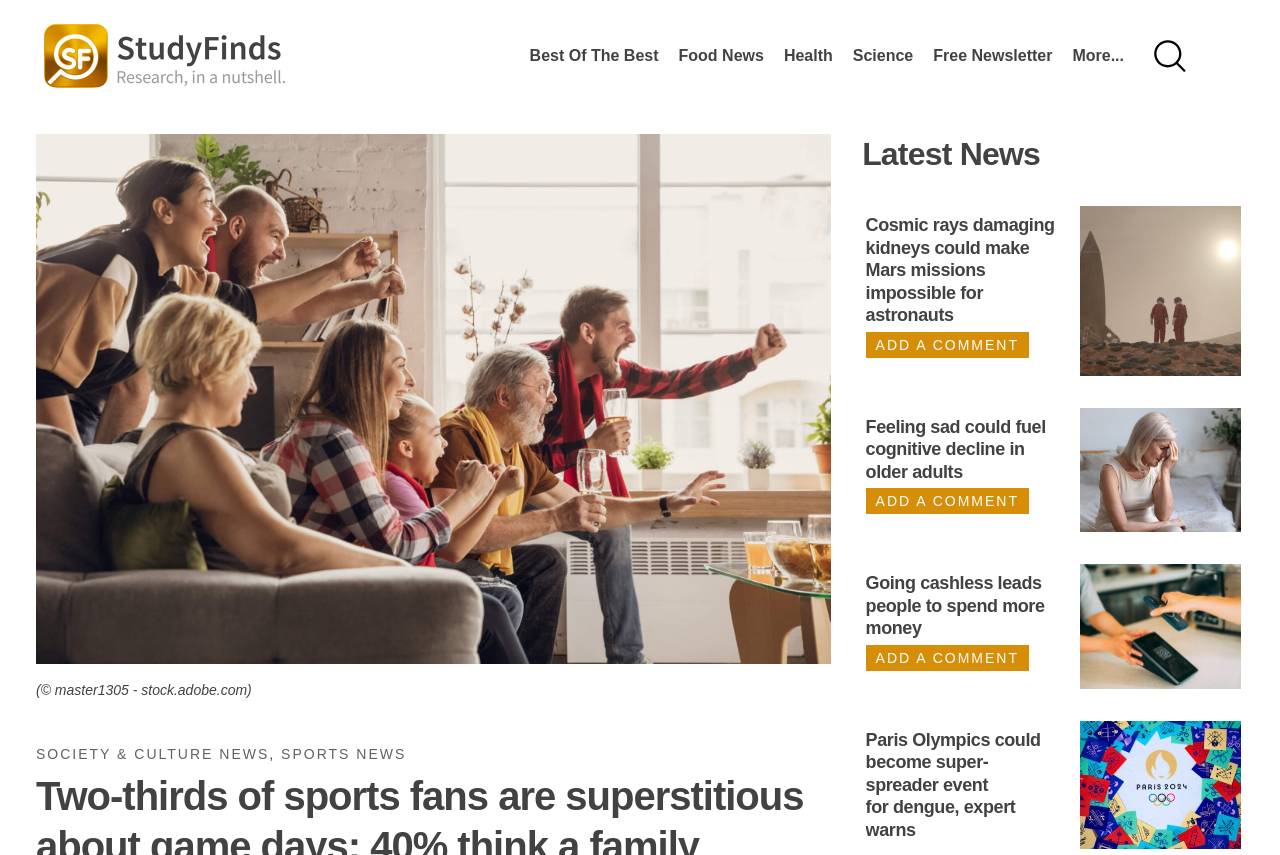Please determine the bounding box coordinates of the area that needs to be clicked to complete this task: 'View the screenshot of 2015-05-28 at 4.11.02 PM'. The coordinates must be four float numbers between 0 and 1, formatted as [left, top, right, bottom].

None